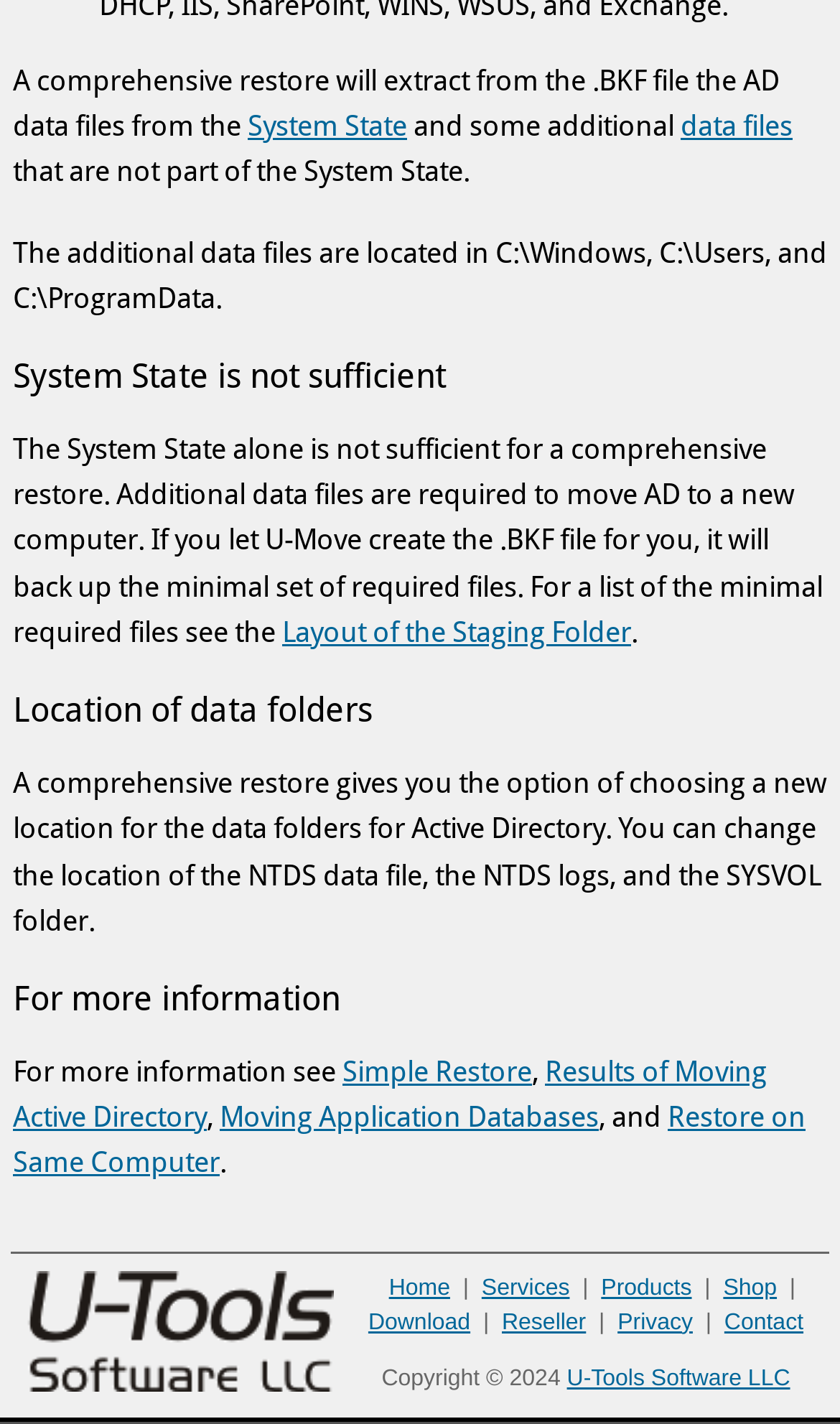Find the bounding box coordinates of the element to click in order to complete this instruction: "Click on the 'Home' link". The bounding box coordinates must be four float numbers between 0 and 1, denoted as [left, top, right, bottom].

[0.463, 0.895, 0.536, 0.913]